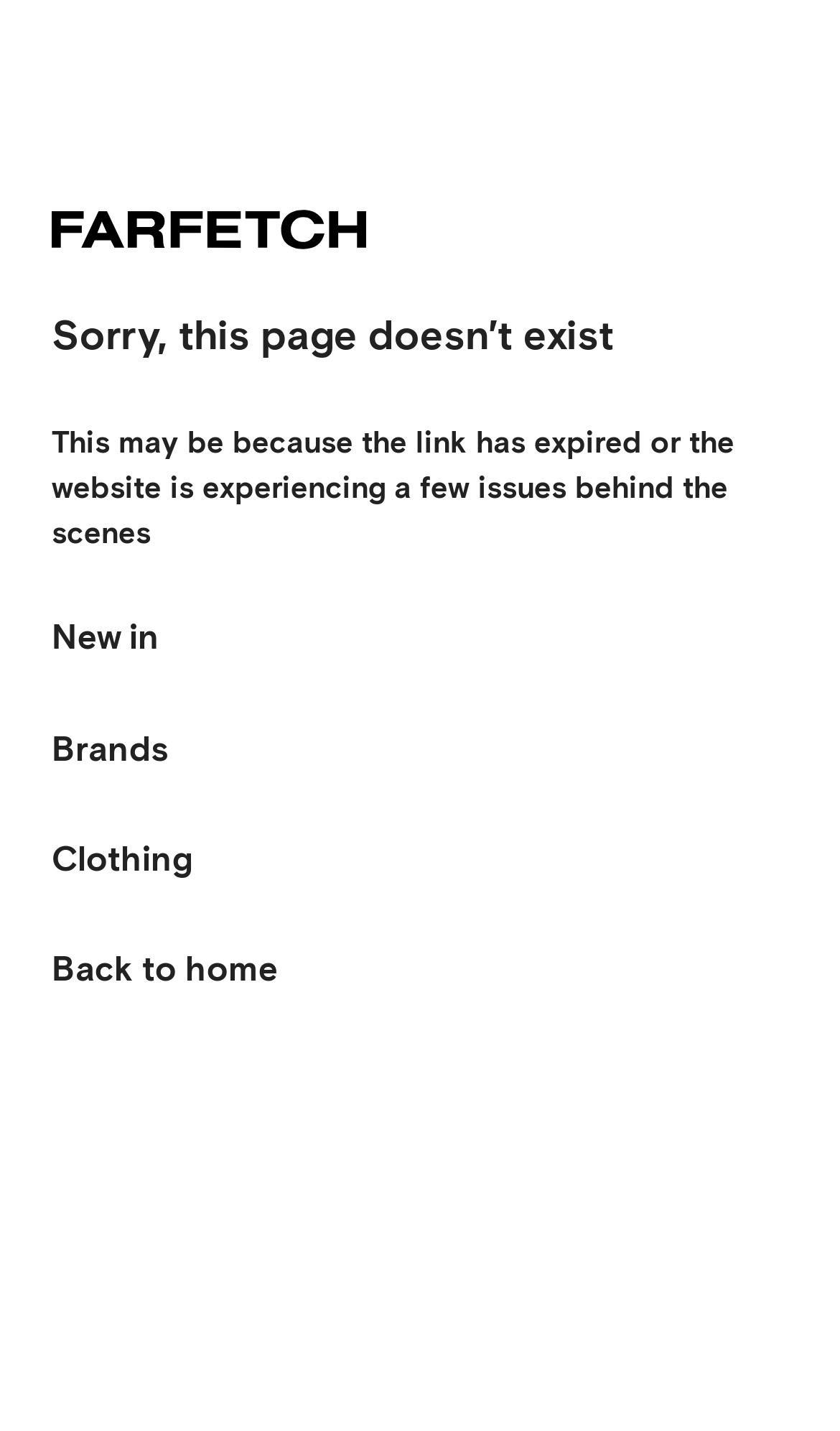Generate a thorough caption that explains the contents of the webpage.

The webpage appears to be an error page from FARFETCH, a luxury fashion online retailer. At the top, there is a logo, which is an image linked to the website's homepage. Below the logo, there is a prominent error message stating "Sorry, this page doesn’t exist" in a large font size. 

Underneath the error message, there is a brief explanation that the link may have expired or the website is experiencing technical issues. This text is positioned in the middle of the page, spanning almost the entire width.

On the left side of the page, there are five navigation links stacked vertically. The first link is unlabeled, but it is positioned above the error message. The subsequent links are labeled "New in", "Brands", "Clothing", and "Back to home", respectively. These links are aligned to the left and are evenly spaced, with the "Back to home" link being the last one at the bottom.